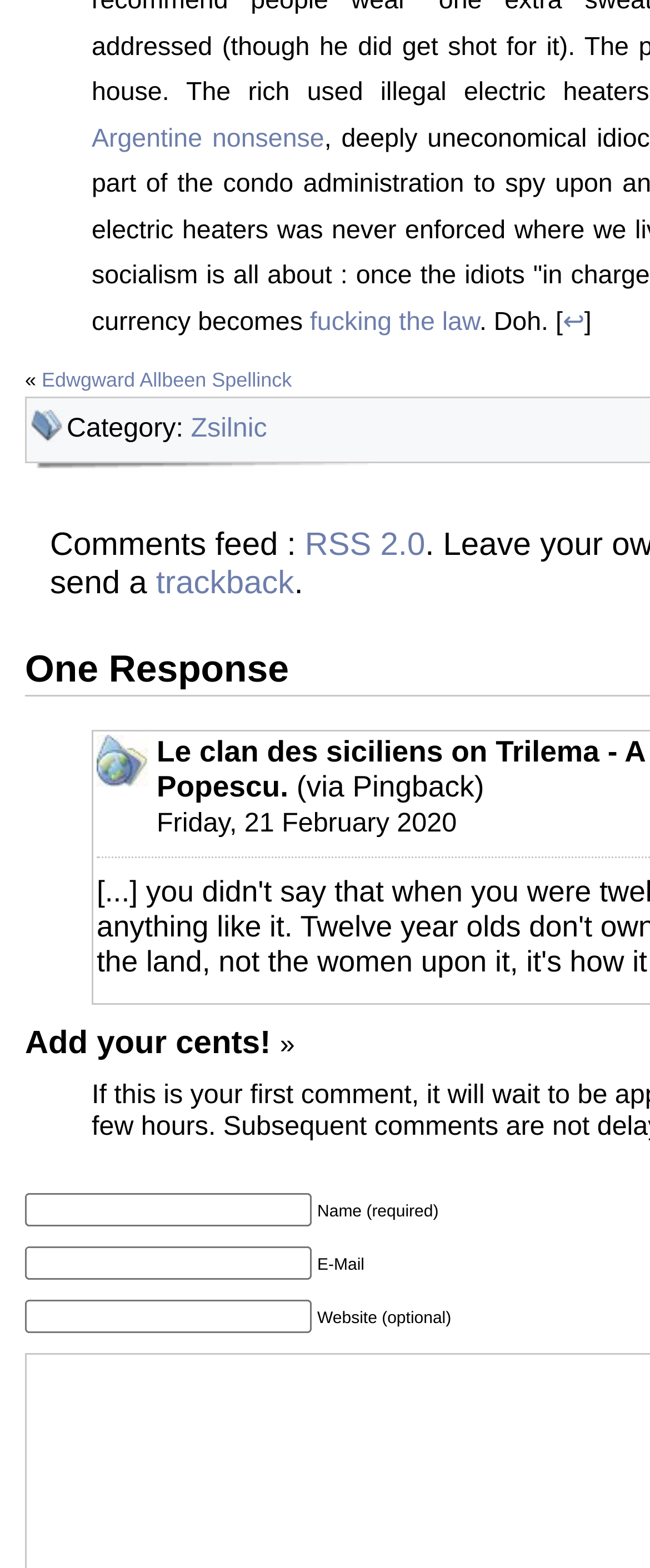Indicate the bounding box coordinates of the element that needs to be clicked to satisfy the following instruction: "Click on the RSS 2.0 link". The coordinates should be four float numbers between 0 and 1, i.e., [left, top, right, bottom].

[0.469, 0.336, 0.654, 0.359]